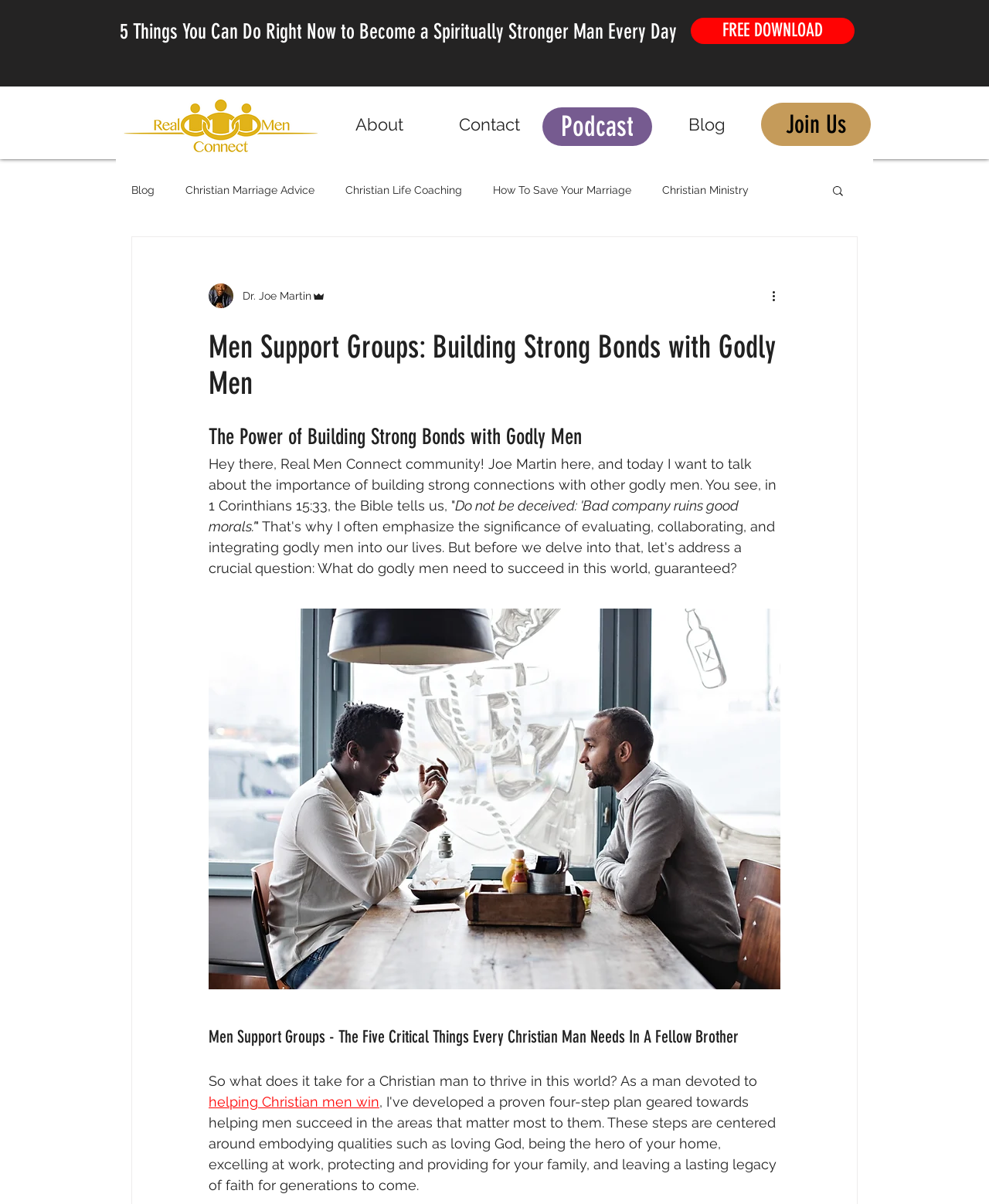Use the information in the screenshot to answer the question comprehensively: What is the topic of the podcast mentioned in the webpage?

The topic of the podcast mentioned in the webpage is Christian Podcasts For Men, as indicated by the link 'Christian Podcasts For Men' in the navigation menu.